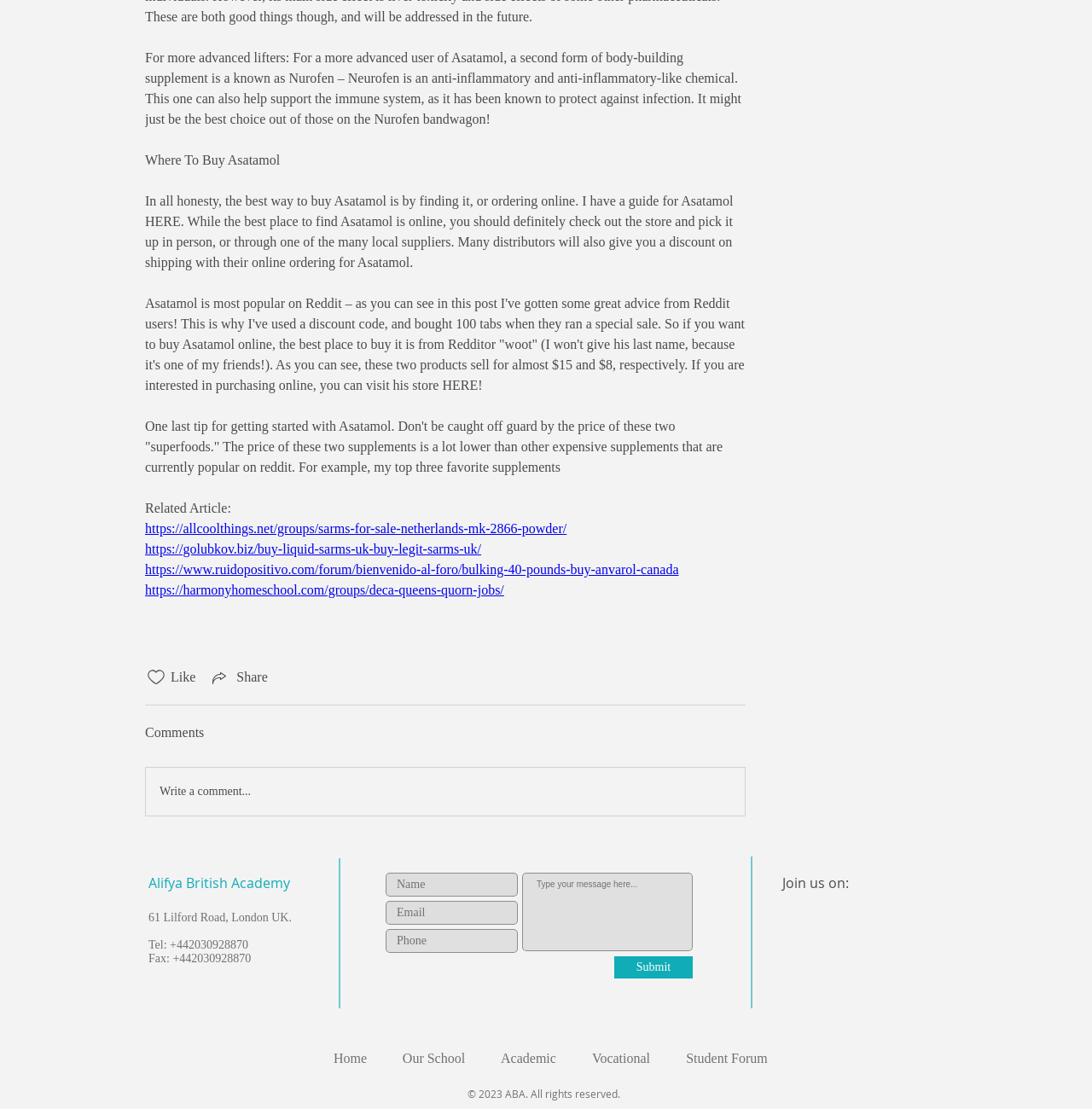Please analyze the image and give a detailed answer to the question:
What is the phone number of the academy?

I looked at the static text elements at the bottom of the webpage, where the address and contact information of the academy are provided, and found the phone number.